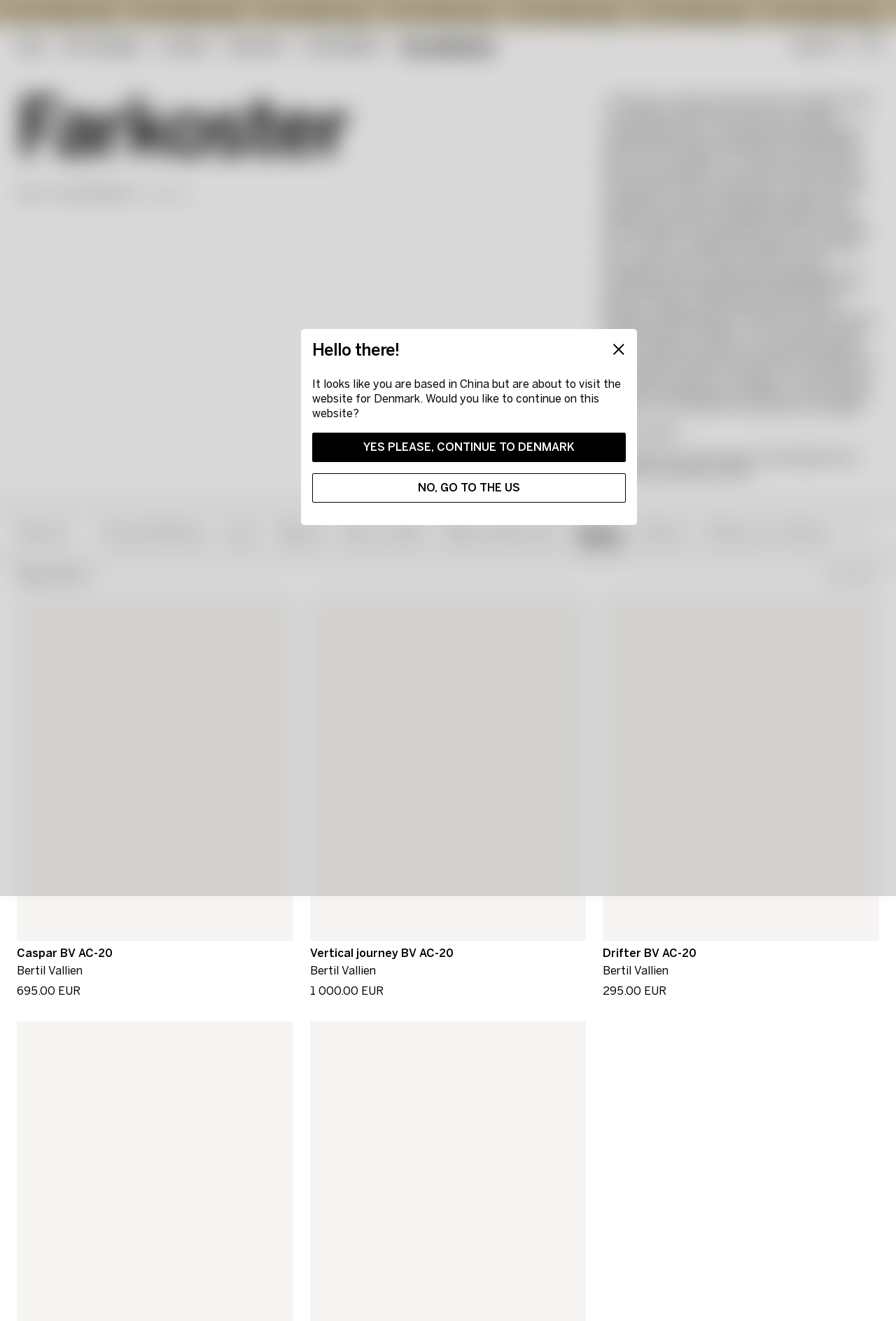How many products are shown on this page?
Refer to the image and provide a one-word or short phrase answer.

5 products